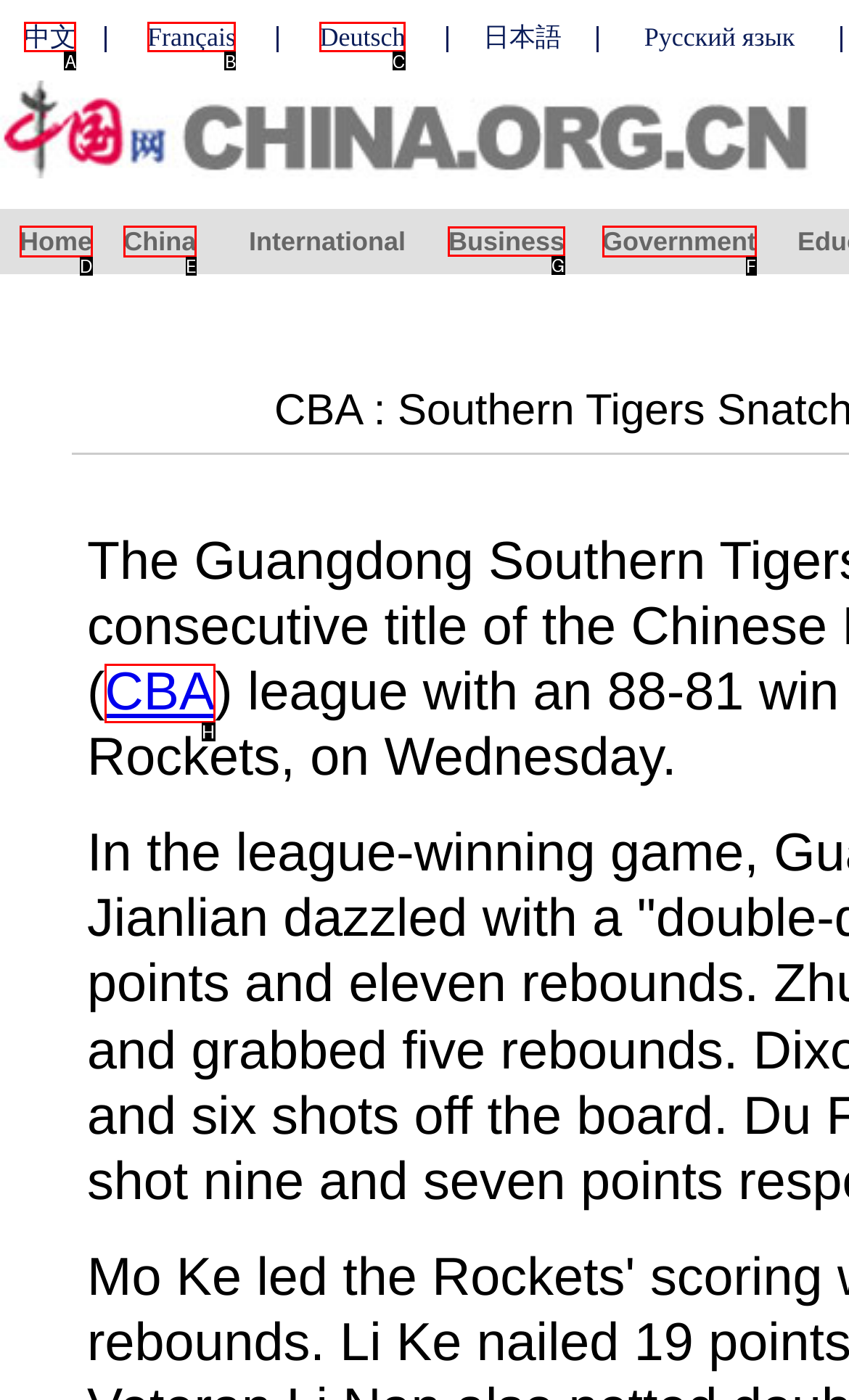Find the correct option to complete this instruction: Browse Business news. Reply with the corresponding letter.

G